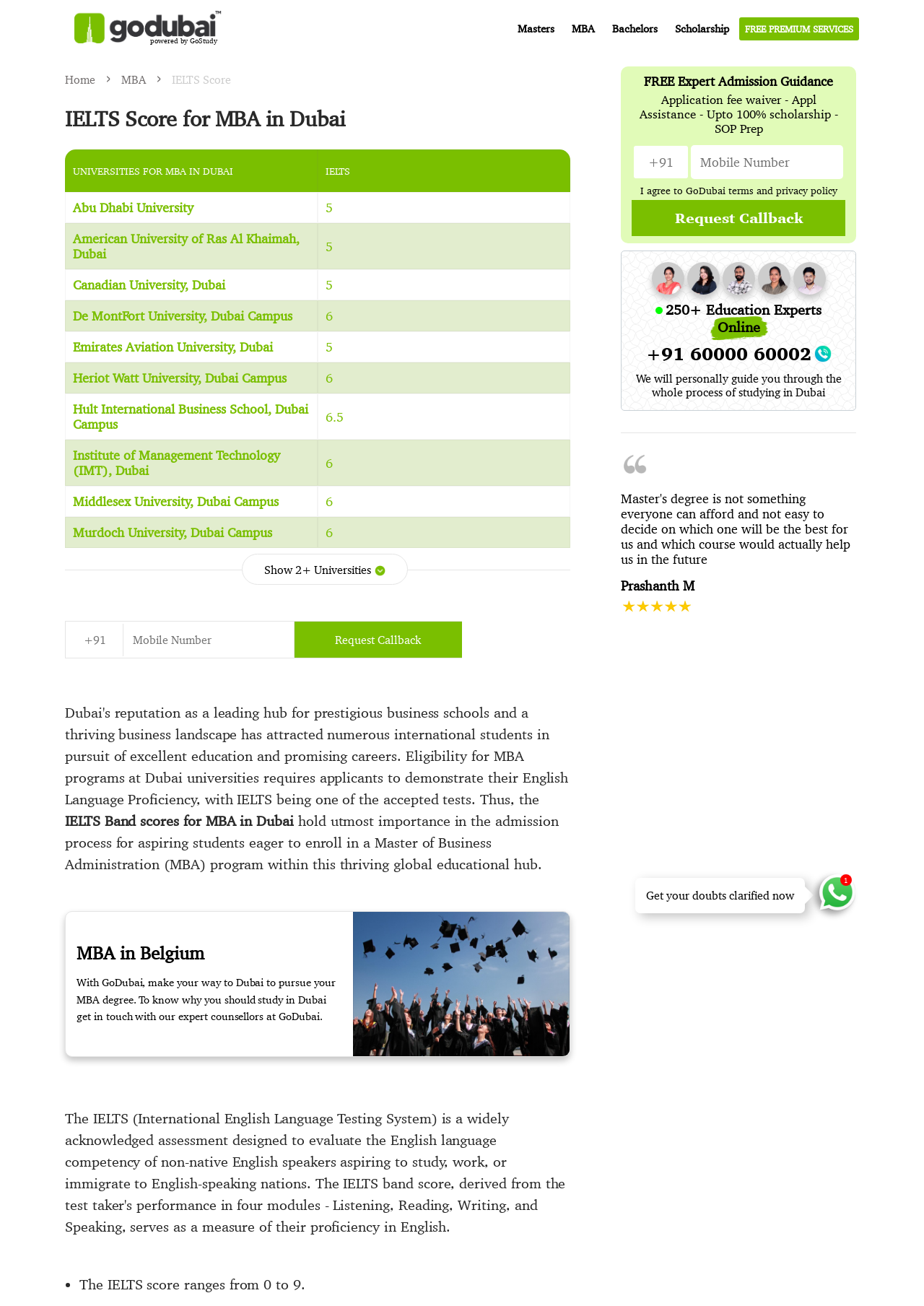Please find the bounding box coordinates of the element that you should click to achieve the following instruction: "Select a country code from the dropdown list". The coordinates should be presented as four float numbers between 0 and 1: [left, top, right, bottom].

[0.073, 0.477, 0.134, 0.502]